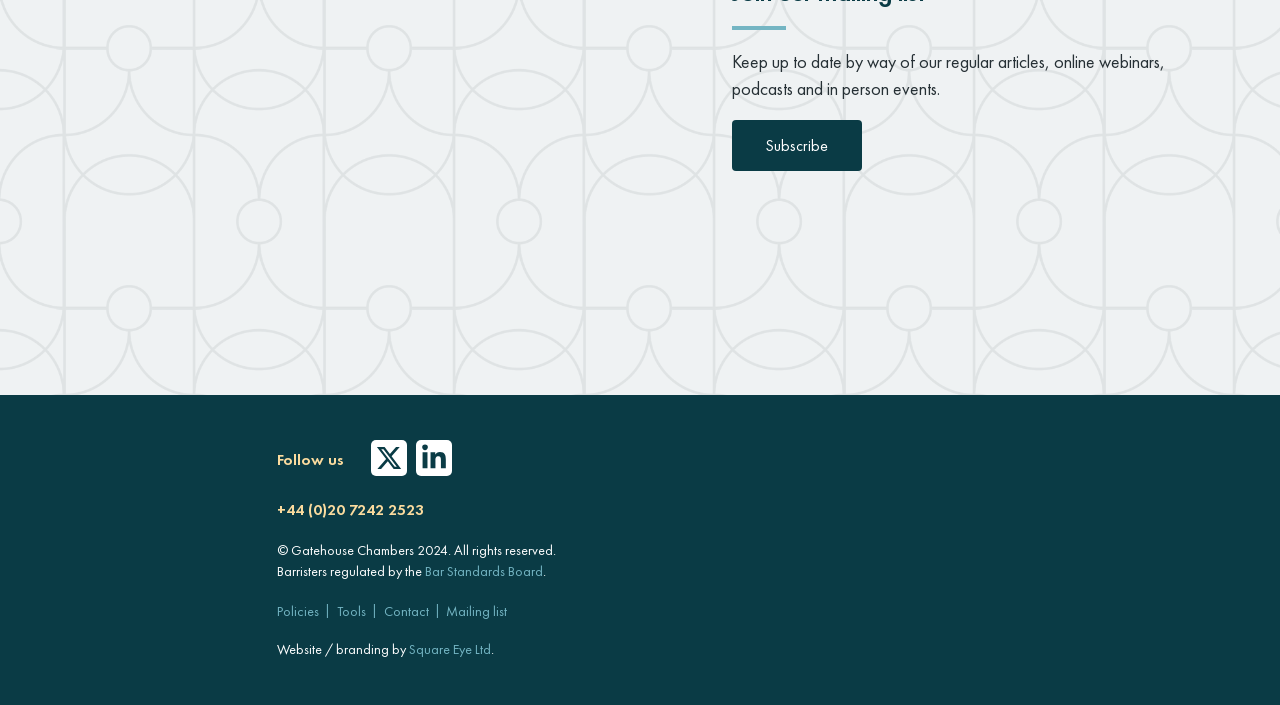Identify the bounding box coordinates for the UI element described as follows: "+44 (0)20 7242 2523". Ensure the coordinates are four float numbers between 0 and 1, formatted as [left, top, right, bottom].

[0.216, 0.685, 0.331, 0.715]